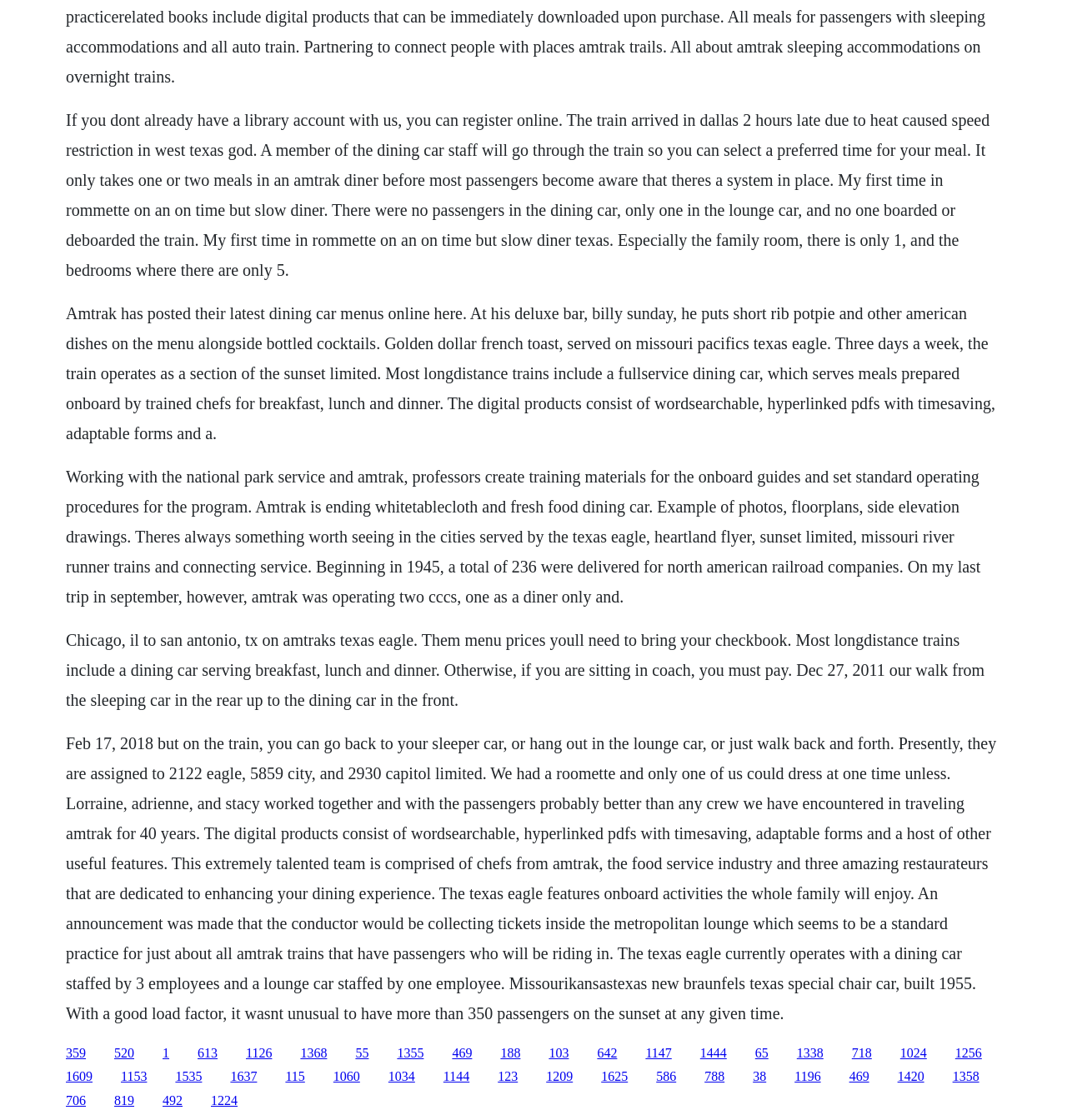Can you show the bounding box coordinates of the region to click on to complete the task described in the instruction: "Follow the link to Chicago, IL to San Antonio, TX on Amtrak's Texas Eagle"?

[0.062, 0.563, 0.923, 0.633]